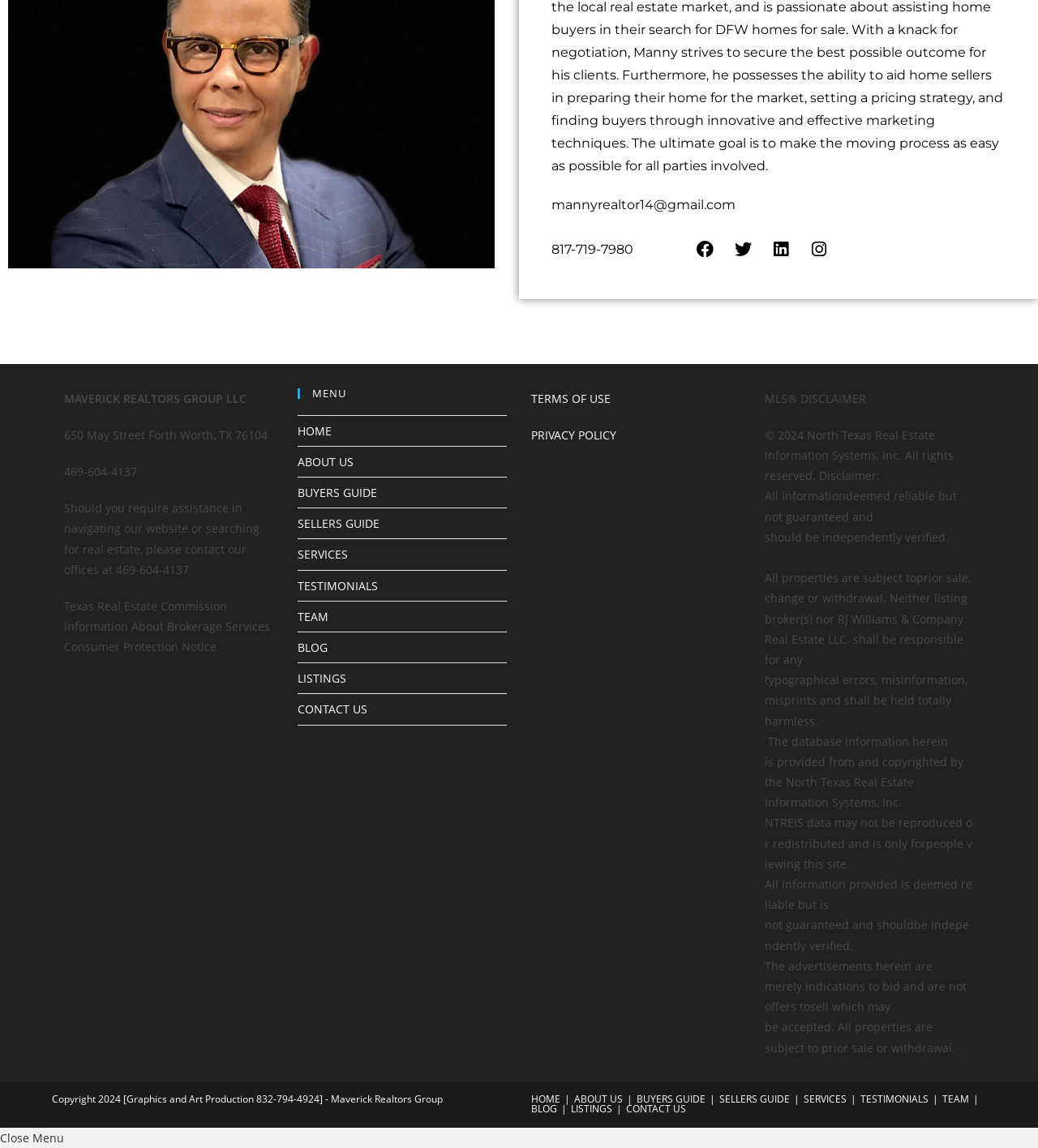Locate the bounding box of the UI element described in the following text: "TERMS OF USE".

[0.512, 0.34, 0.588, 0.354]